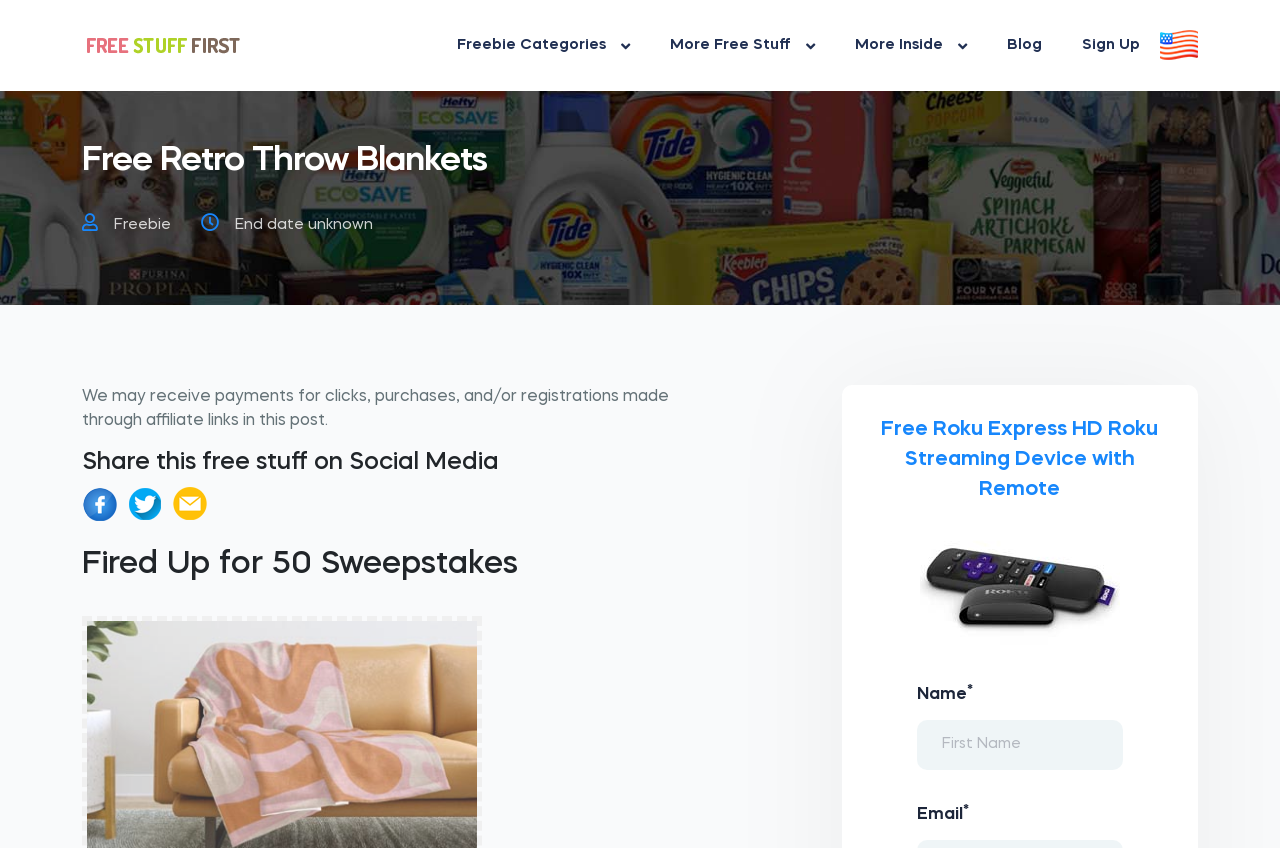Using the provided element description: "parent_node: Name* name="fnamecomp" placeholder="First Name"", identify the bounding box coordinates. The coordinates should be four floats between 0 and 1 in the order [left, top, right, bottom].

[0.716, 0.849, 0.877, 0.908]